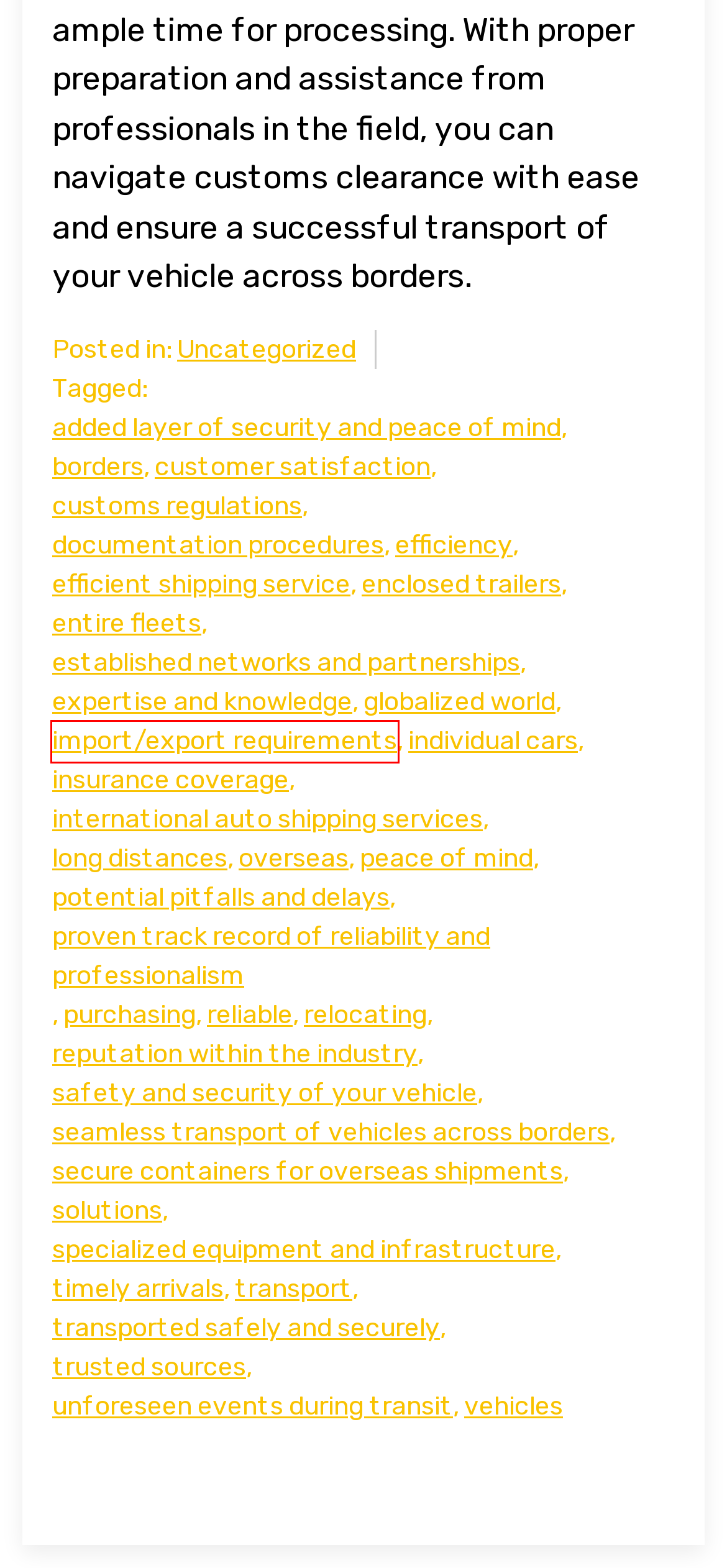After examining the screenshot of a webpage with a red bounding box, choose the most accurate webpage description that corresponds to the new page after clicking the element inside the red box. Here are the candidates:
A. transport Archives - jwcautotransport.co.uk
B. import/export requirements Archives - jwcautotransport.co.uk
C. unforeseen events during transit Archives - jwcautotransport.co.uk
D. Uncategorized Archives - jwcautotransport.co.uk
E. purchasing Archives - jwcautotransport.co.uk
F. trusted sources Archives - jwcautotransport.co.uk
G. safety and security of your vehicle Archives - jwcautotransport.co.uk
H. international auto shipping services Archives - jwcautotransport.co.uk

B